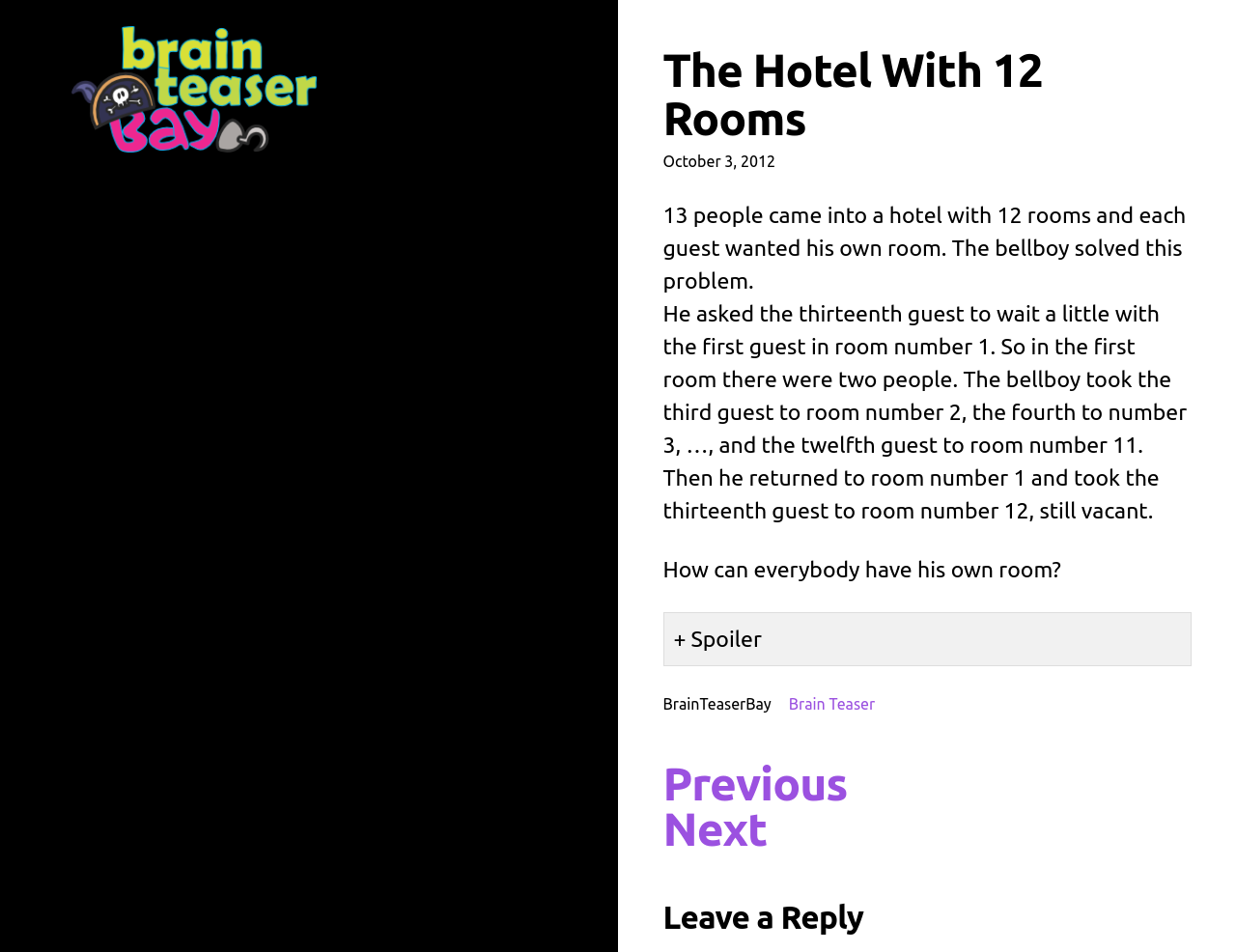Find the bounding box coordinates corresponding to the UI element with the description: "Brain Teaser". The coordinates should be formatted as [left, top, right, bottom], with values as floats between 0 and 1.

[0.638, 0.73, 0.708, 0.749]